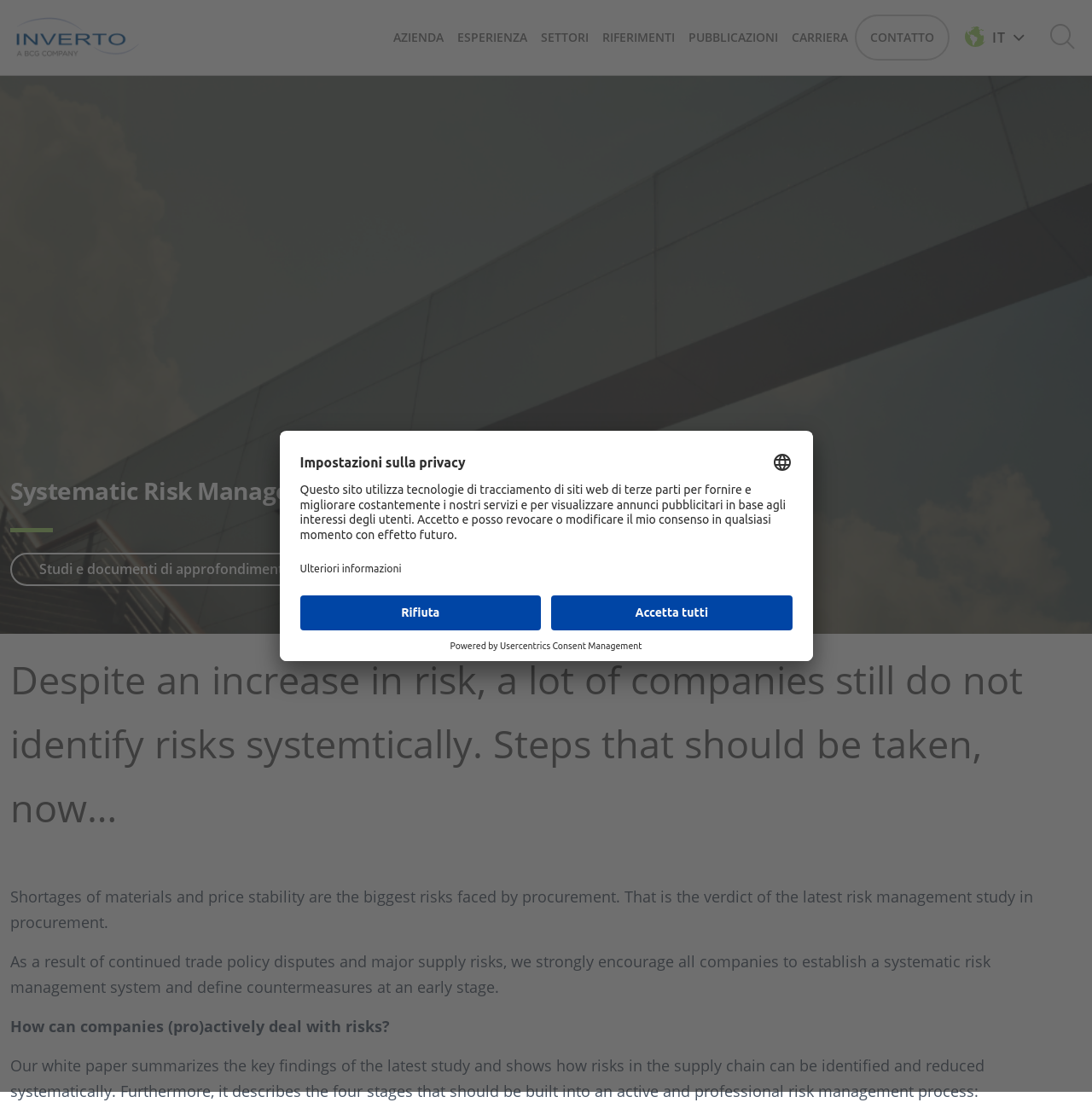Identify and provide the main heading of the webpage.

Systematic Risk Management in Procurement